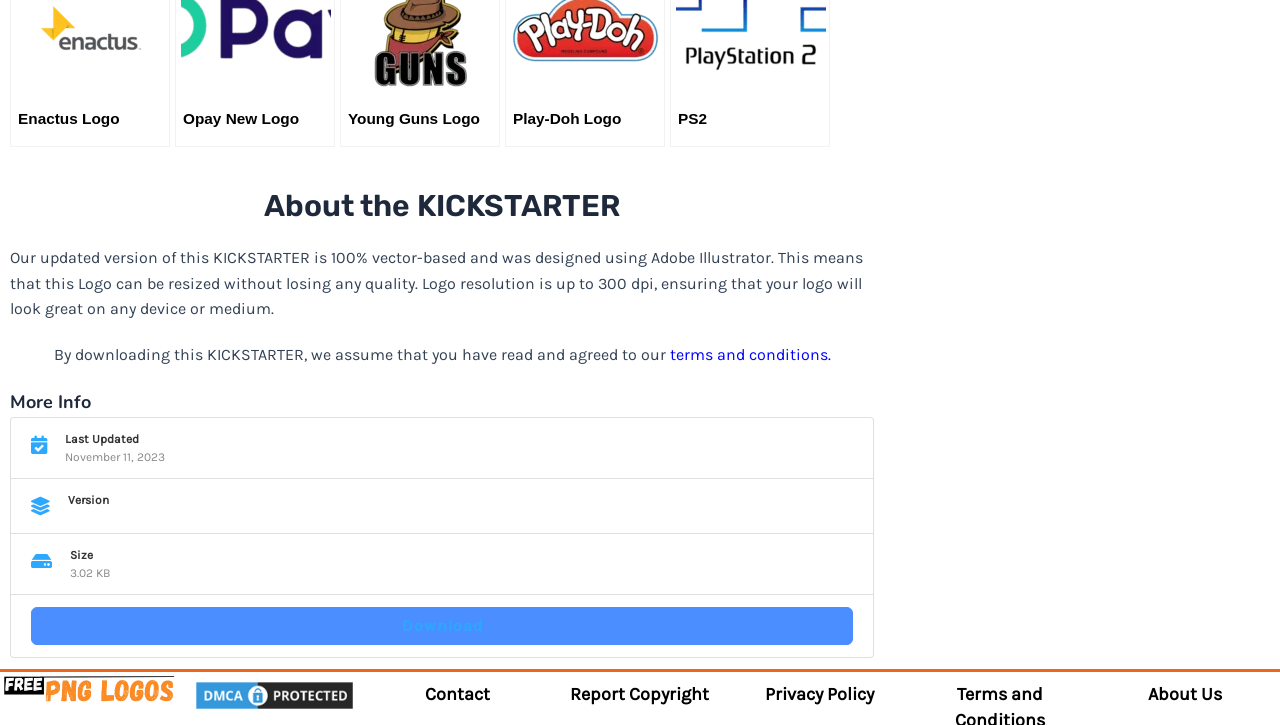Please find the bounding box coordinates of the element's region to be clicked to carry out this instruction: "View more".

[0.904, 0.252, 0.972, 0.298]